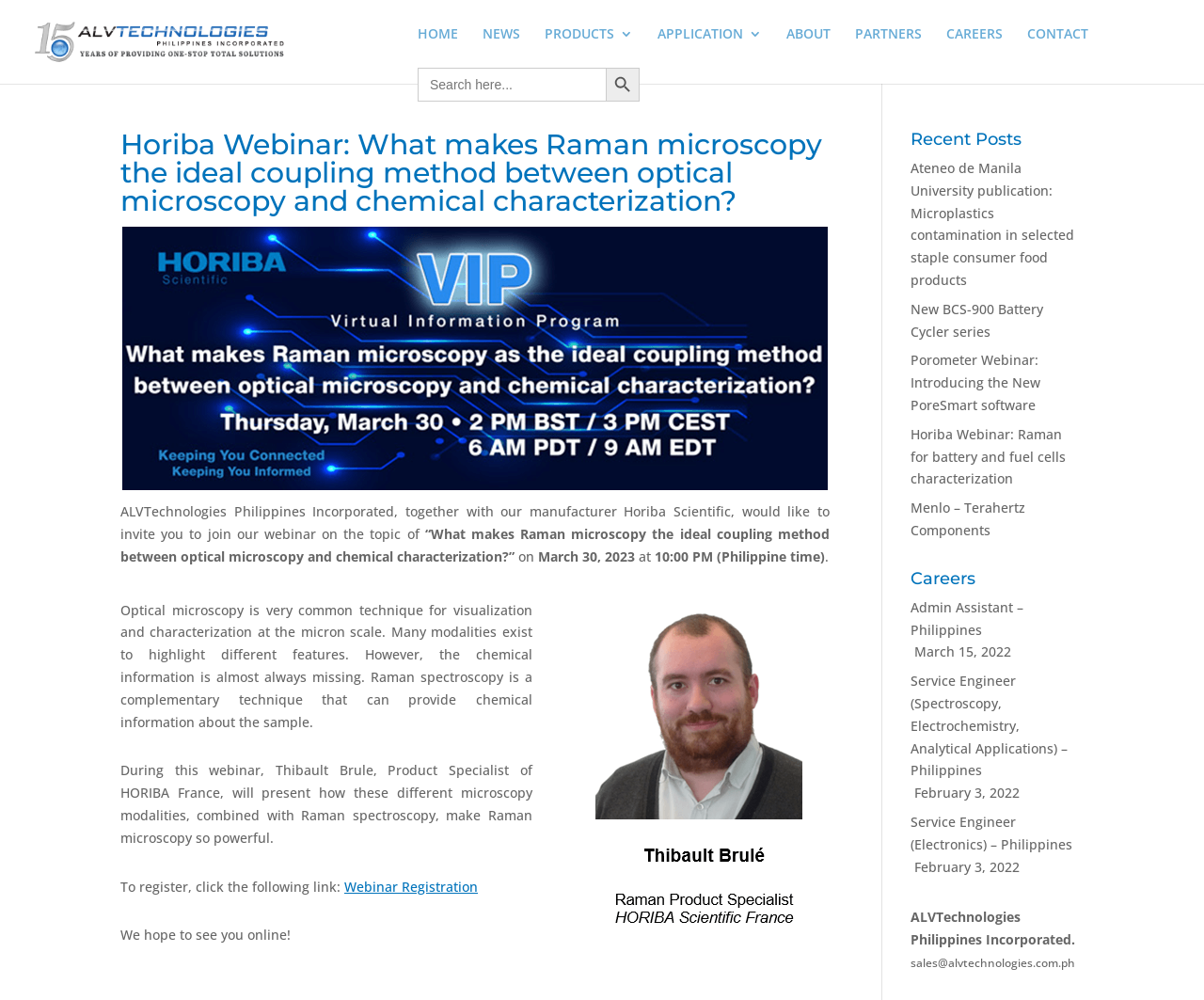Determine the bounding box coordinates for the area you should click to complete the following instruction: "Read the recent post about Ateneo de Manila University publication".

[0.756, 0.159, 0.892, 0.289]